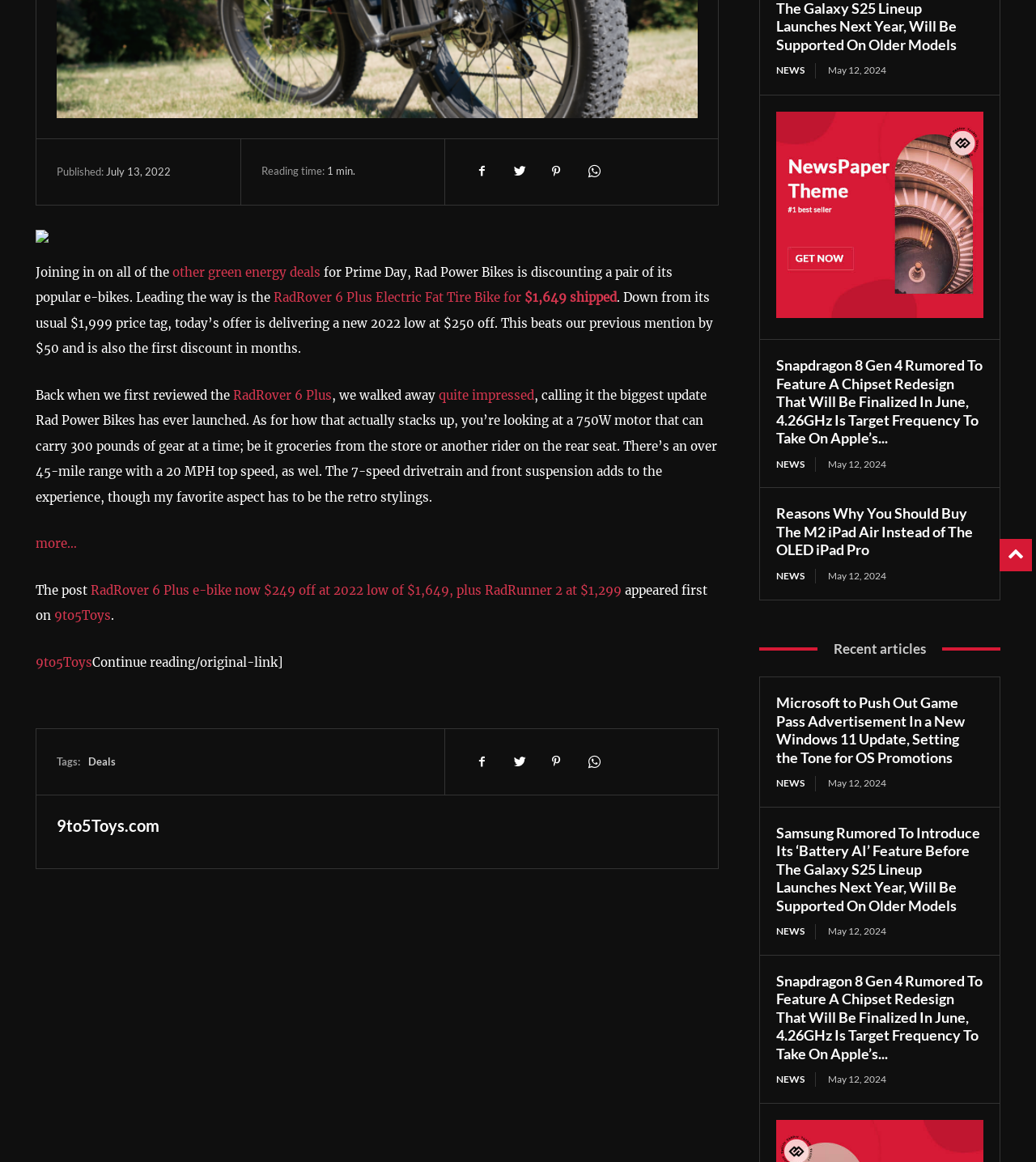Please specify the bounding box coordinates in the format (top-left x, top-left y, bottom-right x, bottom-right y), with values ranging from 0 to 1. Identify the bounding box for the UI component described as follows: quite impressed

[0.423, 0.333, 0.516, 0.346]